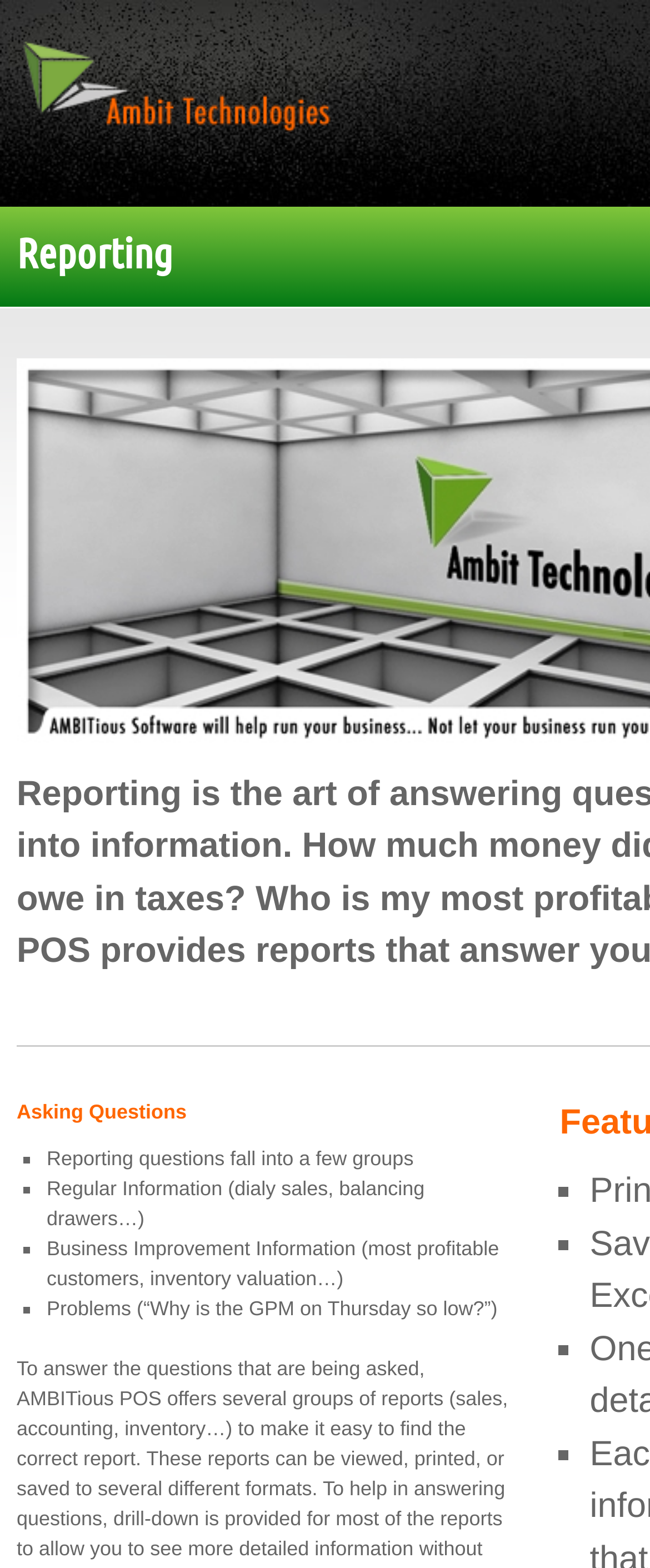Construct a thorough caption encompassing all aspects of the webpage.

The webpage appears to be focused on the concept of reporting, with a prominent link labeled "Reporting" at the top left, accompanied by an image with the same label. Below this, there is a brief phrase "Asking Questions" followed by a list of reporting questions categorized into groups. 

The list consists of four items, each marked with a bullet point (■) and a brief description. The first item is "Reporting questions fall into a few groups", the second is "Regular Information (daily sales, balancing drawers…)", the third is "Business Improvement Information (most profitable customers, inventory valuation…)", and the fourth is "Problems (“Why is the GPM on Thursday so low?”)".

On the right side of the page, there is another set of bullet points, but without accompanying text. These bullet points are positioned vertically, with the first one located near the middle of the page and the last one near the bottom.